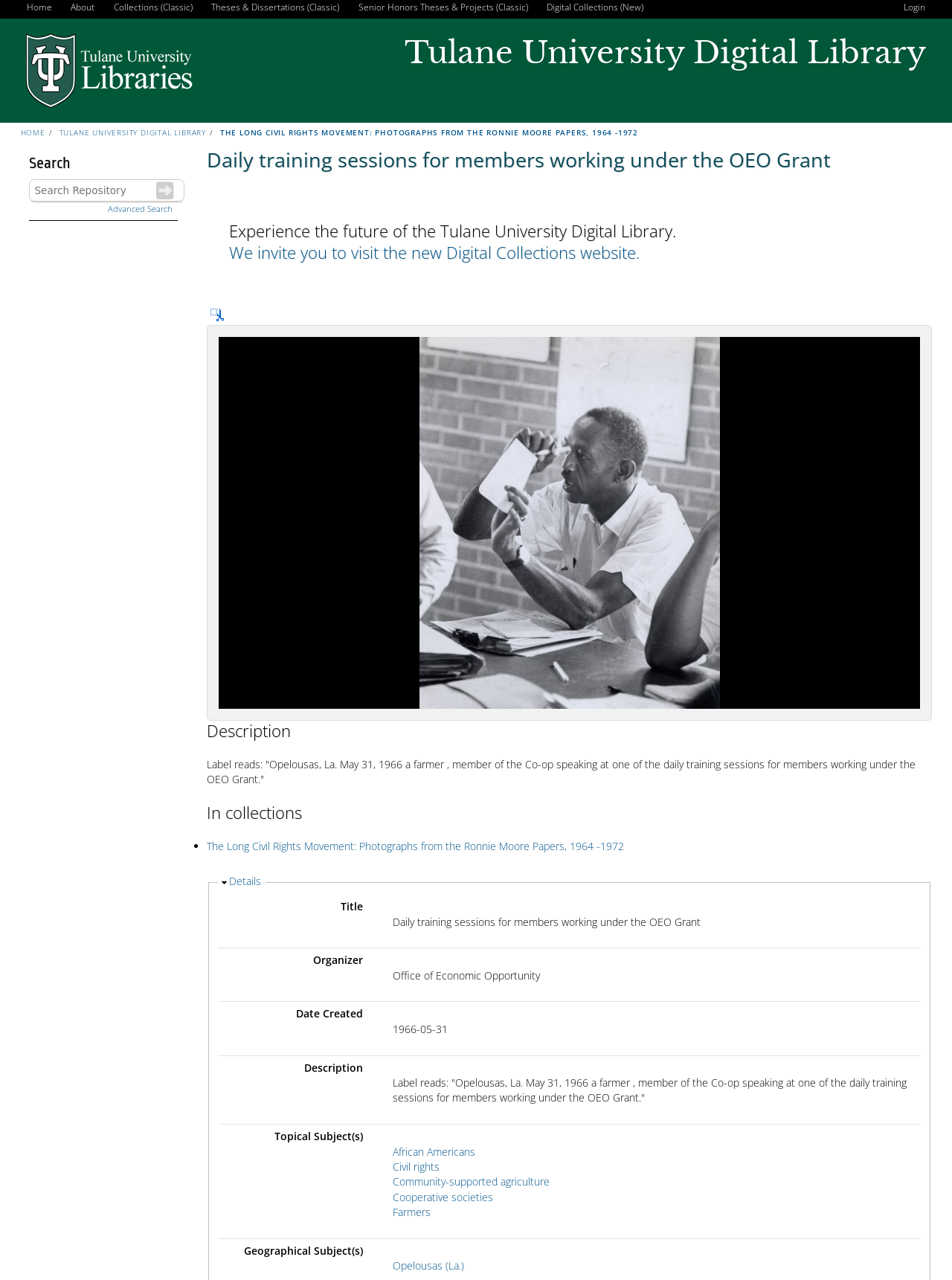Specify the bounding box coordinates of the area that needs to be clicked to achieve the following instruction: "Search for a term".

[0.03, 0.14, 0.194, 0.157]